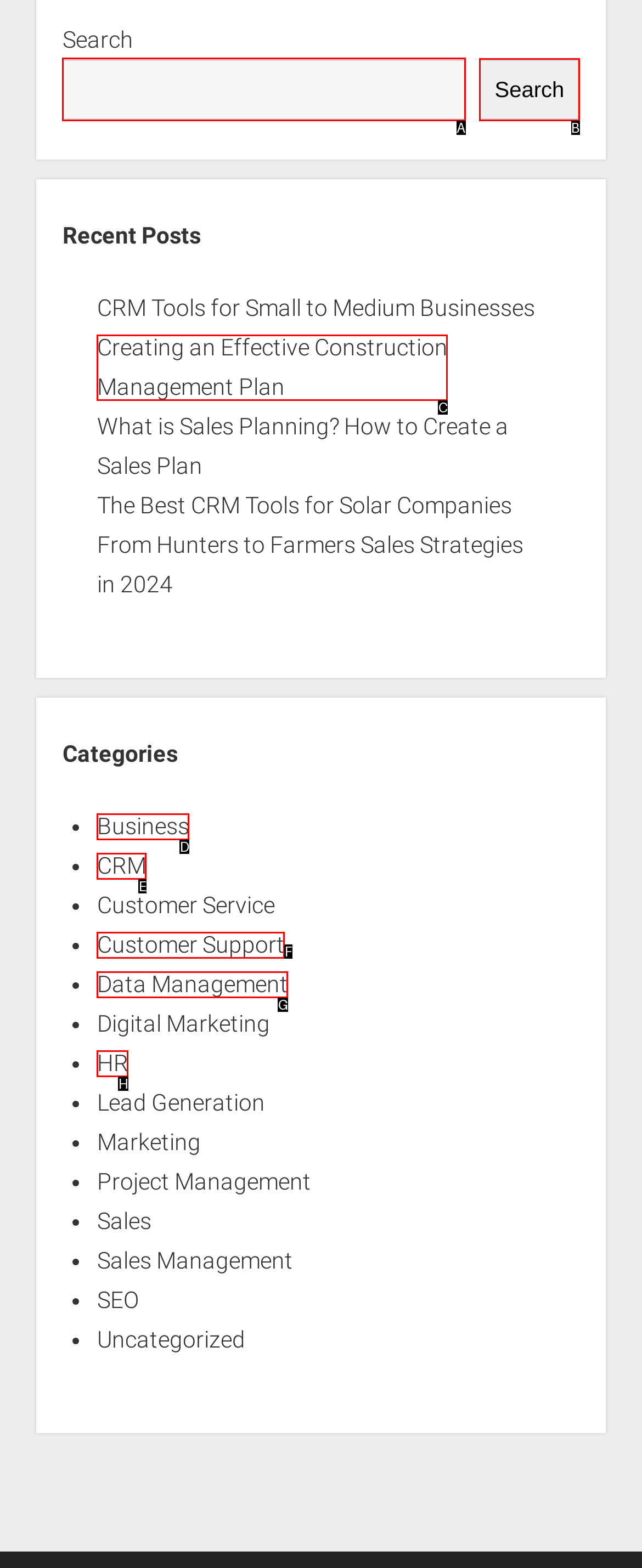Please indicate which HTML element should be clicked to fulfill the following task: Search for something. Provide the letter of the selected option.

A